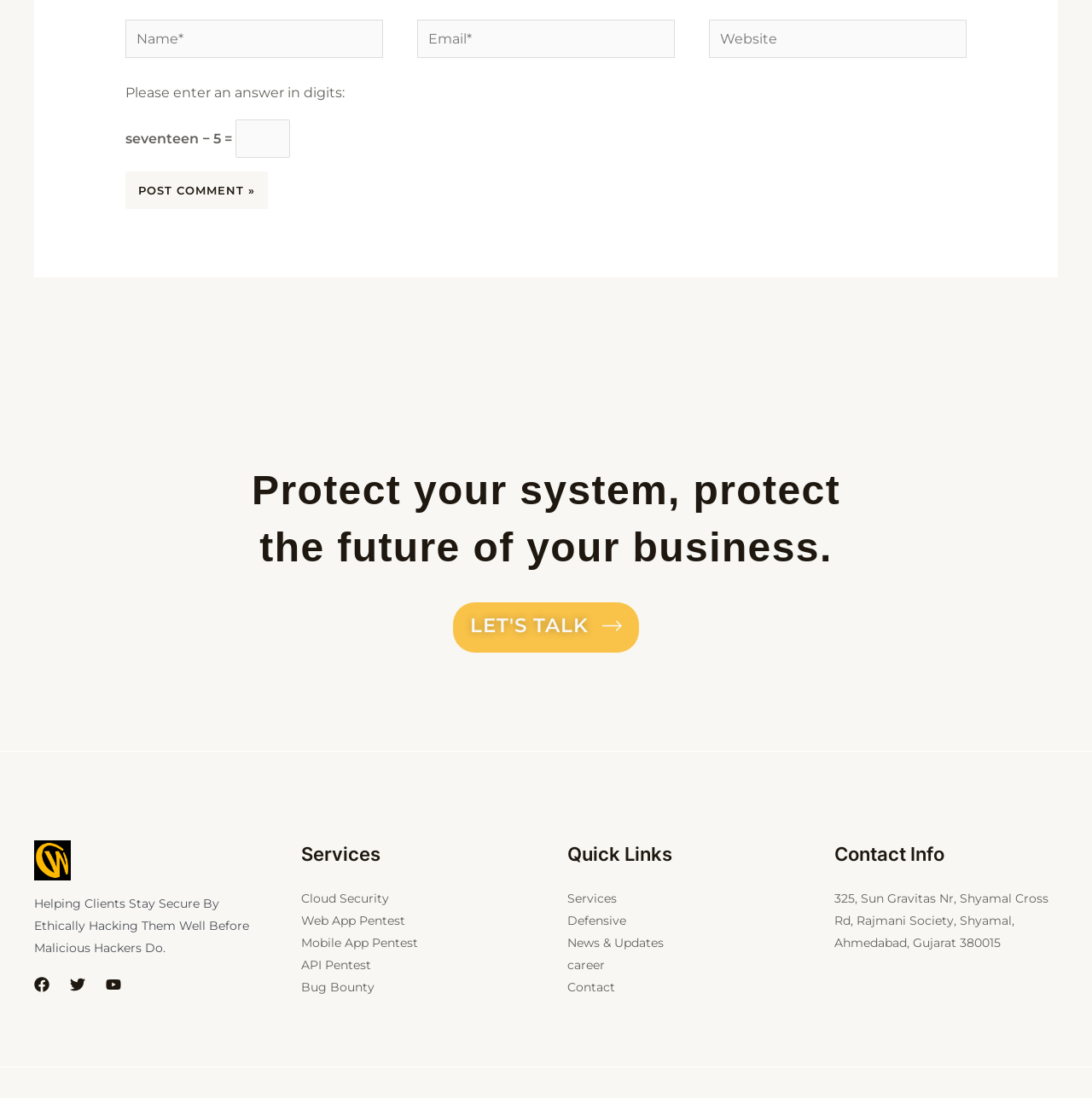Locate the bounding box coordinates of the element that should be clicked to execute the following instruction: "Click the 'Cloud Security' link".

[0.275, 0.811, 0.356, 0.825]